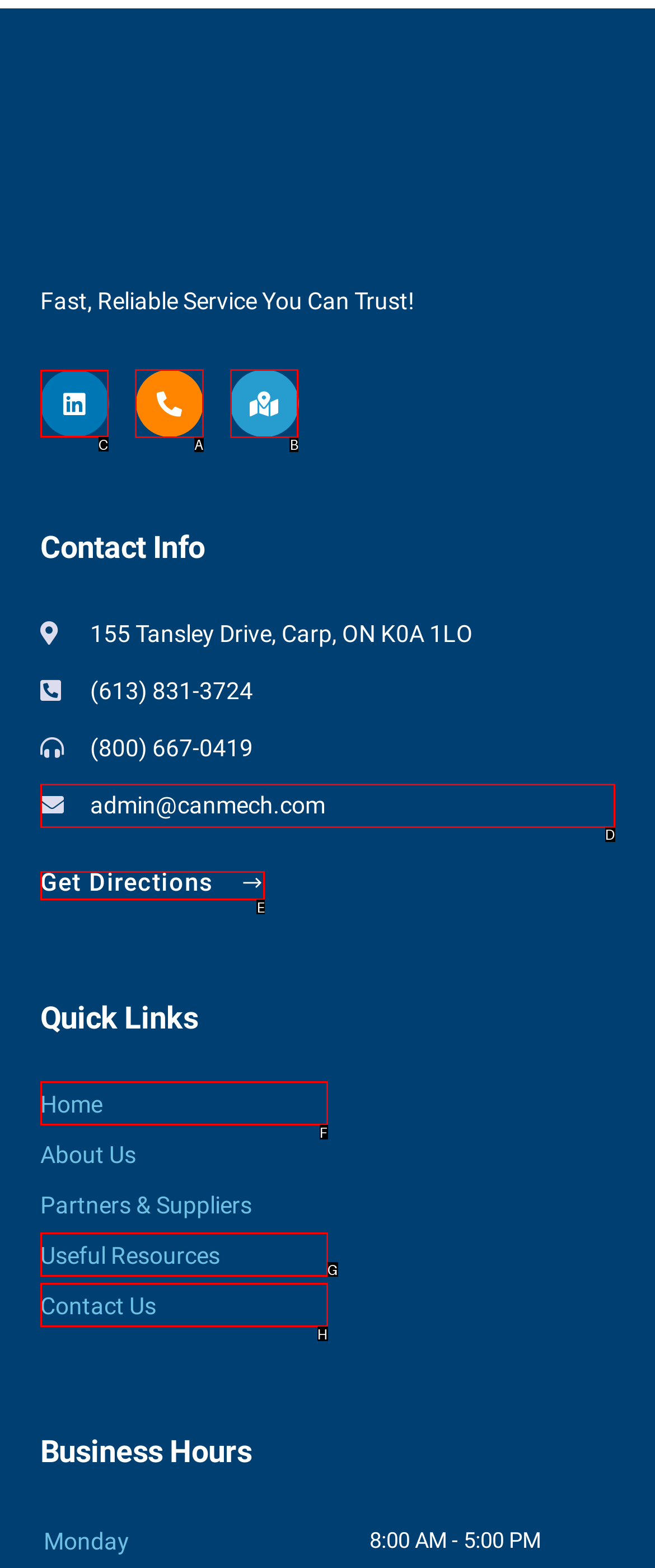Figure out which option to click to perform the following task: Click on the Linkedin link
Provide the letter of the correct option in your response.

C